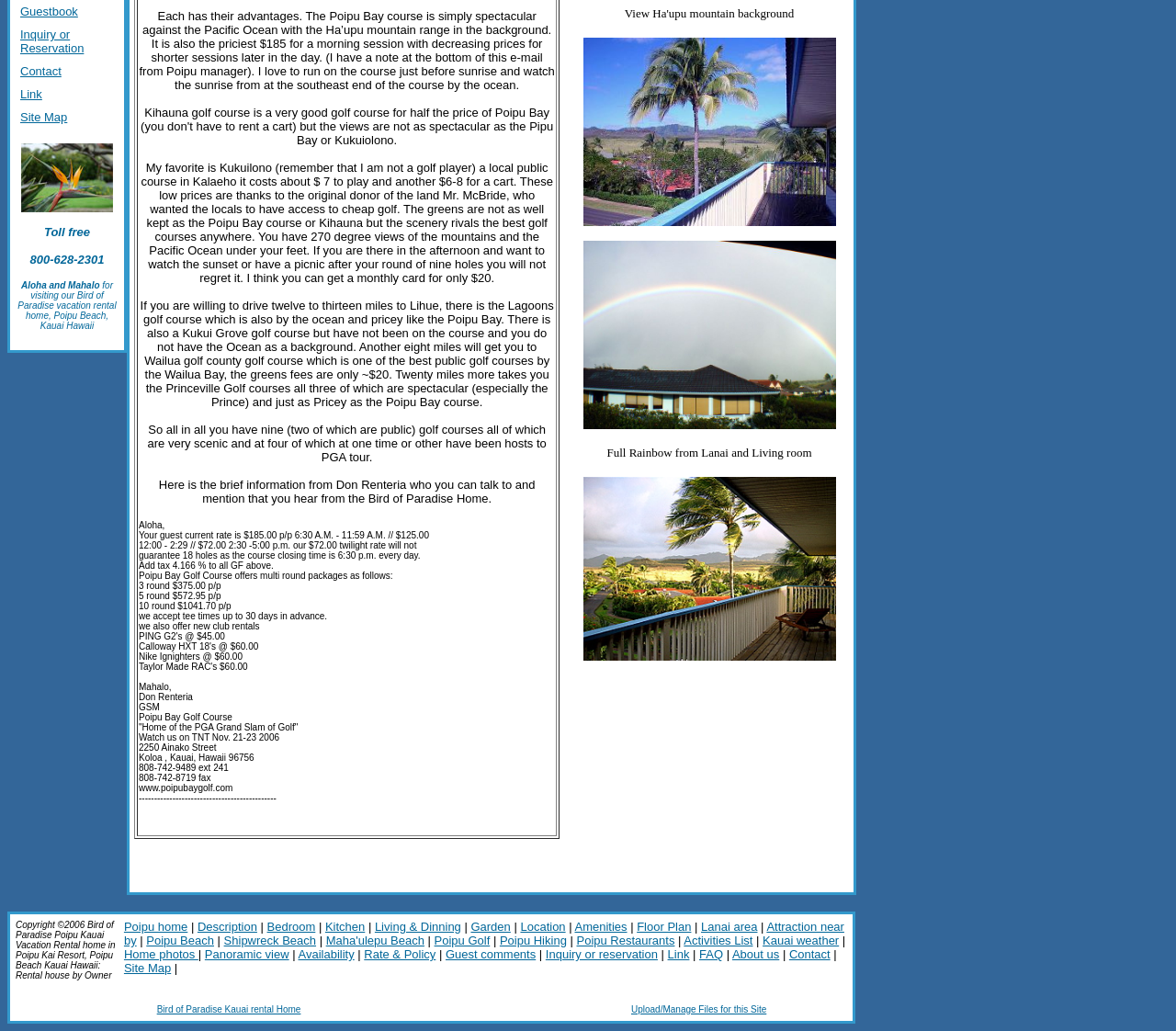Based on the element description Amenities, identify the bounding box coordinates for the UI element. The coordinates should be in the format (top-left x, top-left y, bottom-right x, bottom-right y) and within the 0 to 1 range.

[0.489, 0.892, 0.533, 0.906]